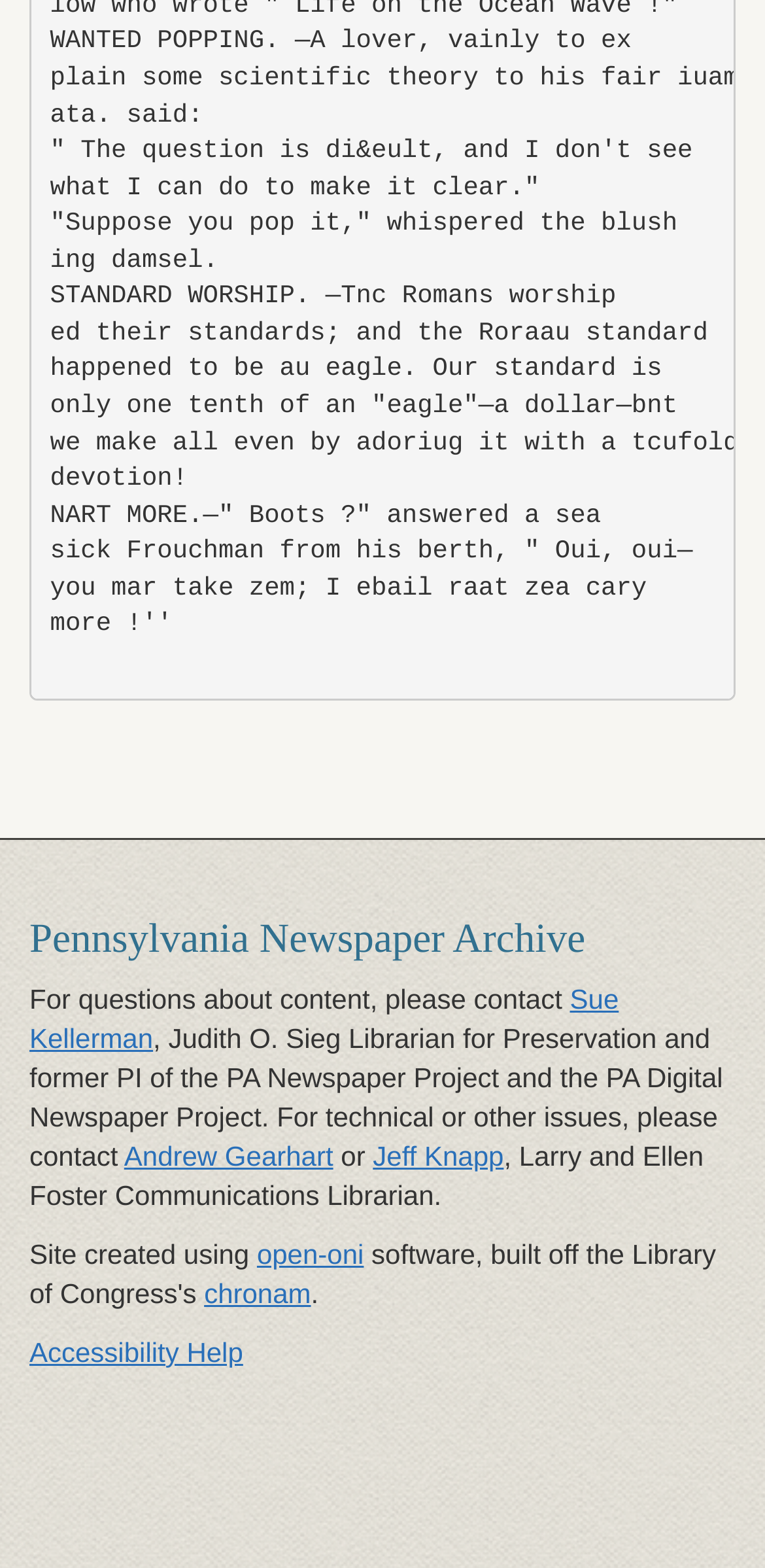Answer the question below with a single word or a brief phrase: 
Who can be contacted for technical issues?

Andrew Gearhart or Jeff Knapp